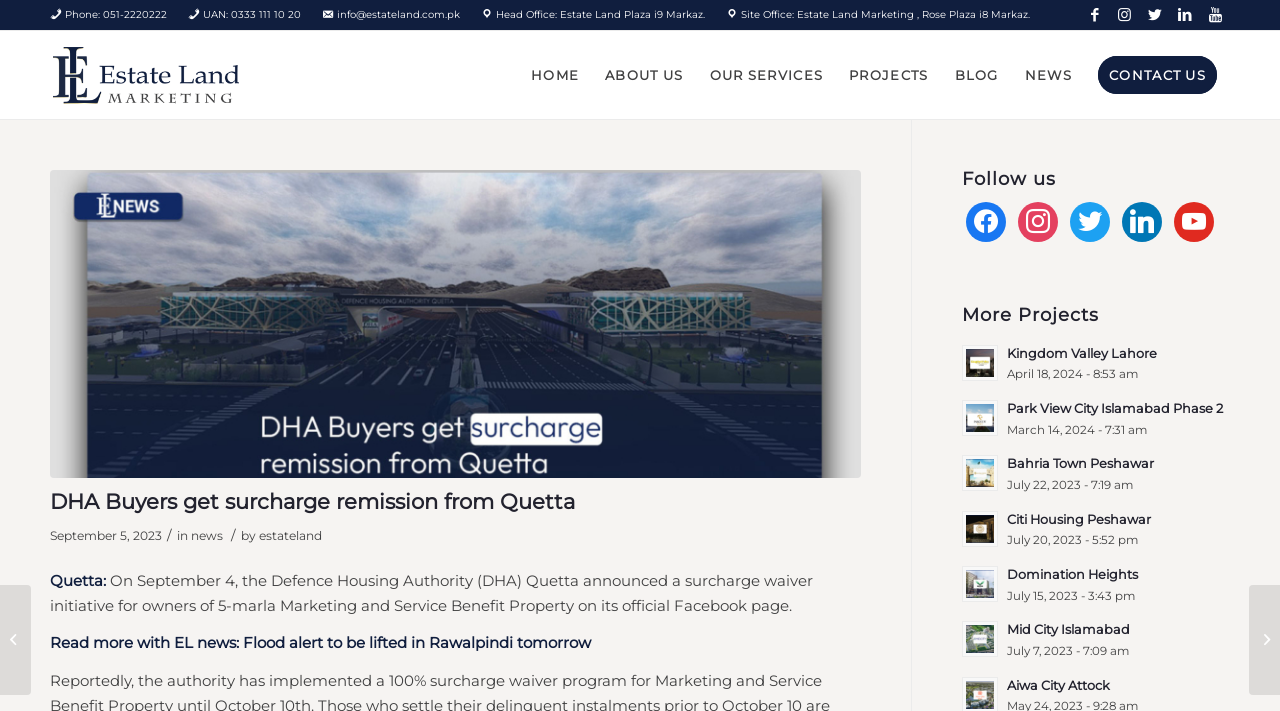How many projects are listed under 'More Projects'?
Look at the image and construct a detailed response to the question.

I counted the number of link elements under the heading 'More Projects', which are 'Kingdom Valley Lahore', 'Park View City Phase 2', 'Bahria Town Peshawar', 'Citi Housing Peshawar', and 'Domination Heights'.